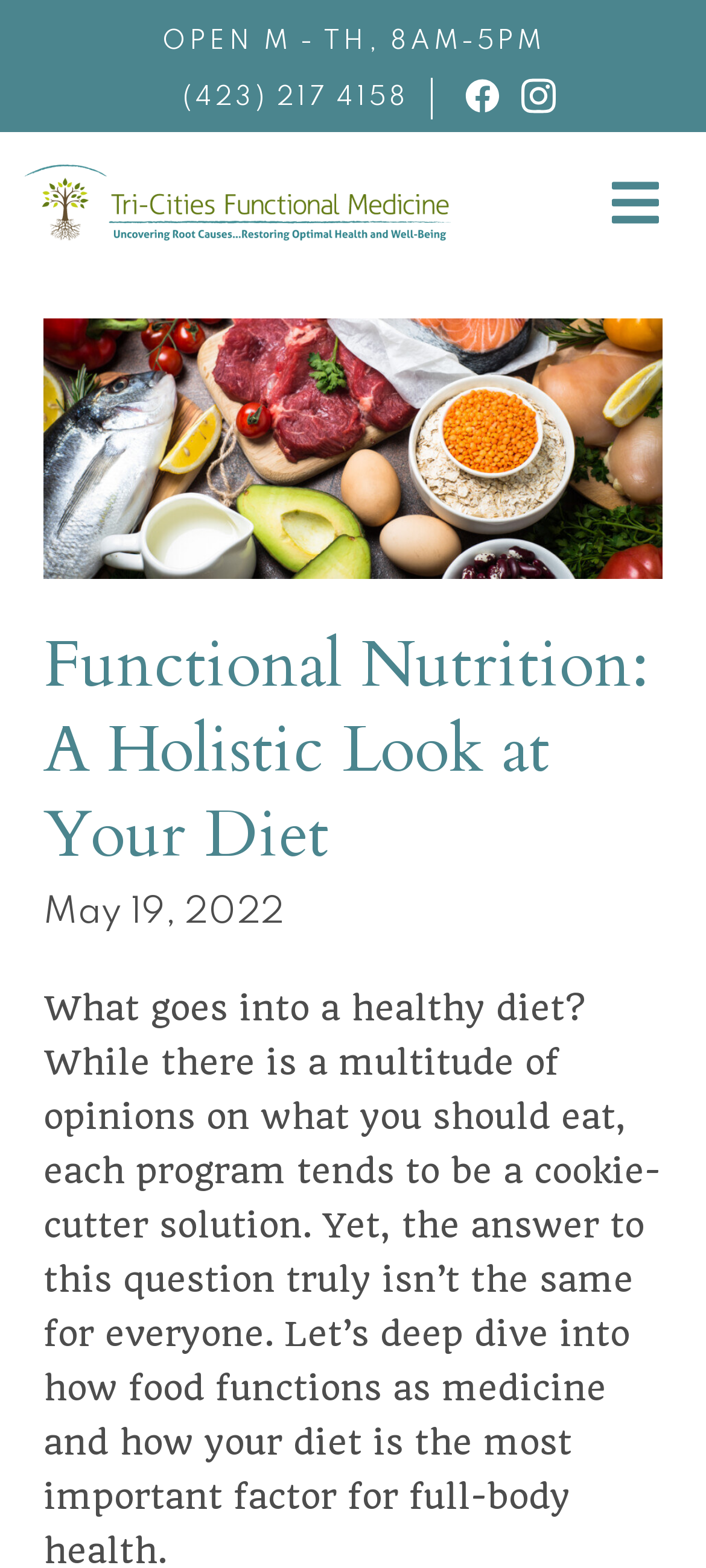Please determine the bounding box coordinates for the UI element described here. Use the format (top-left x, top-left y, bottom-right x, bottom-right y) with values bounded between 0 and 1: Menu

[0.862, 0.112, 0.938, 0.154]